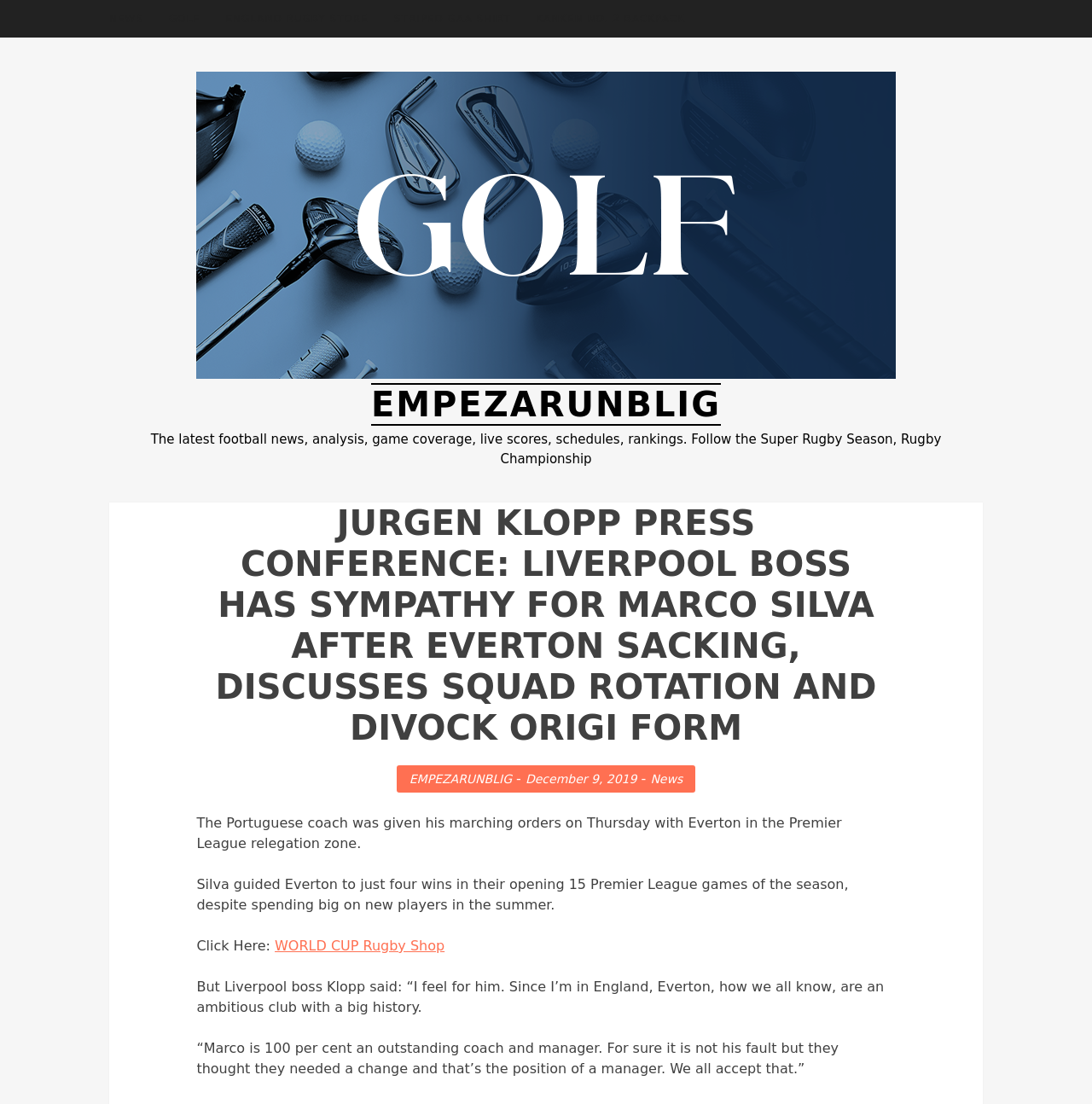Find the bounding box coordinates of the element to click in order to complete this instruction: "Check the date of the article". The bounding box coordinates must be four float numbers between 0 and 1, denoted as [left, top, right, bottom].

[0.481, 0.699, 0.583, 0.712]